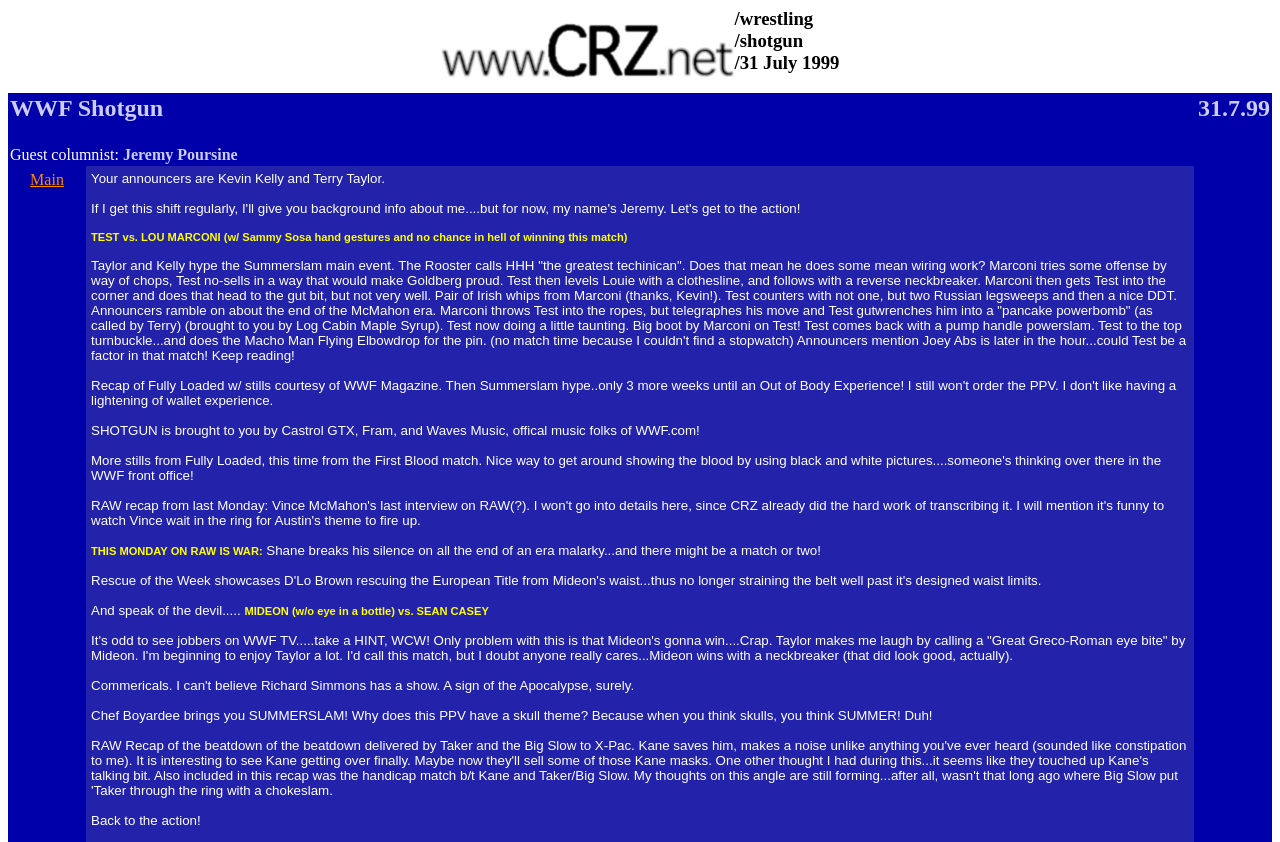What is the name of the event being promoted?
Based on the image, provide your answer in one word or phrase.

Summerslam